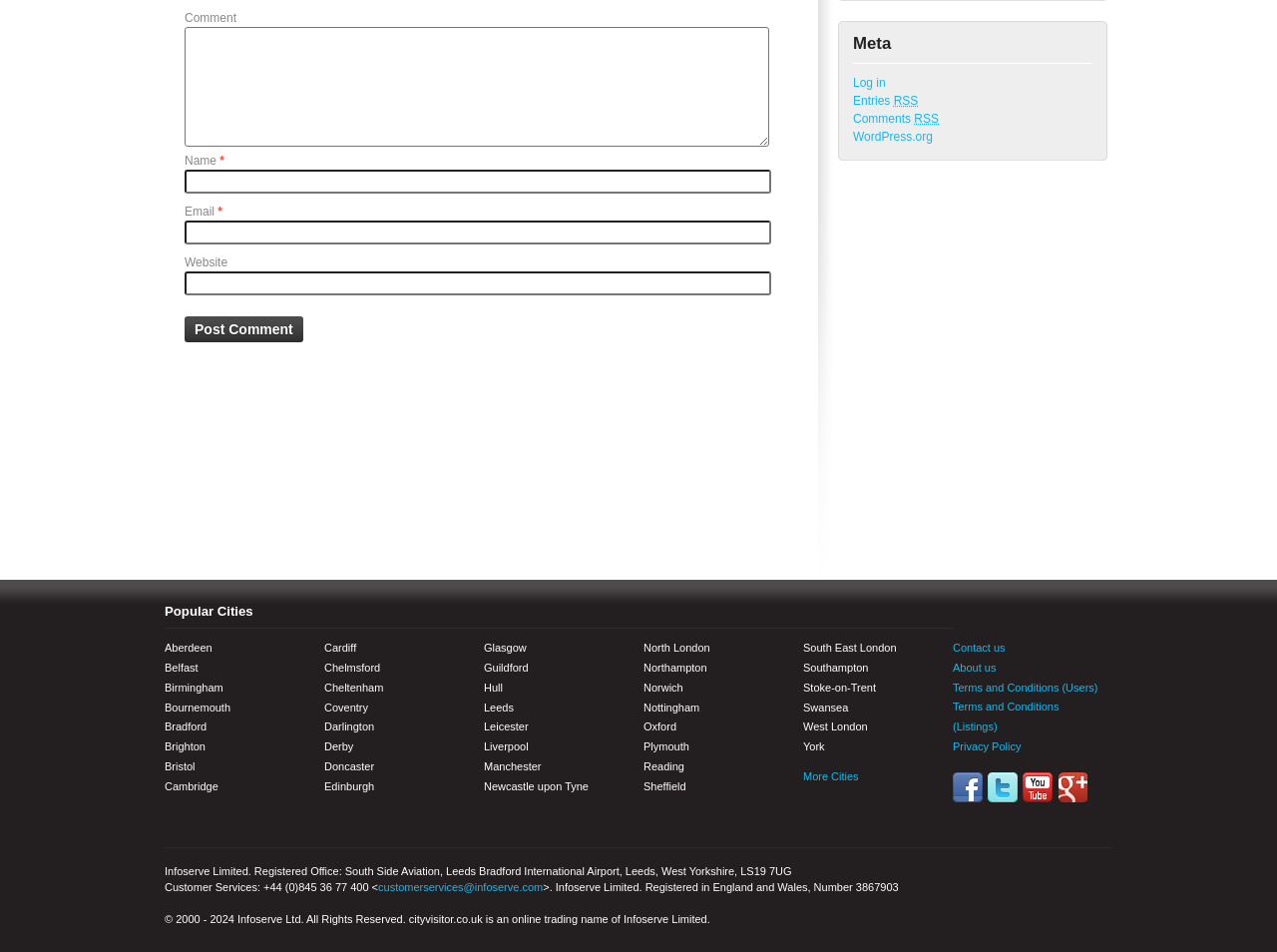Pinpoint the bounding box coordinates for the area that should be clicked to perform the following instruction: "Enter a comment".

[0.145, 0.028, 0.602, 0.154]